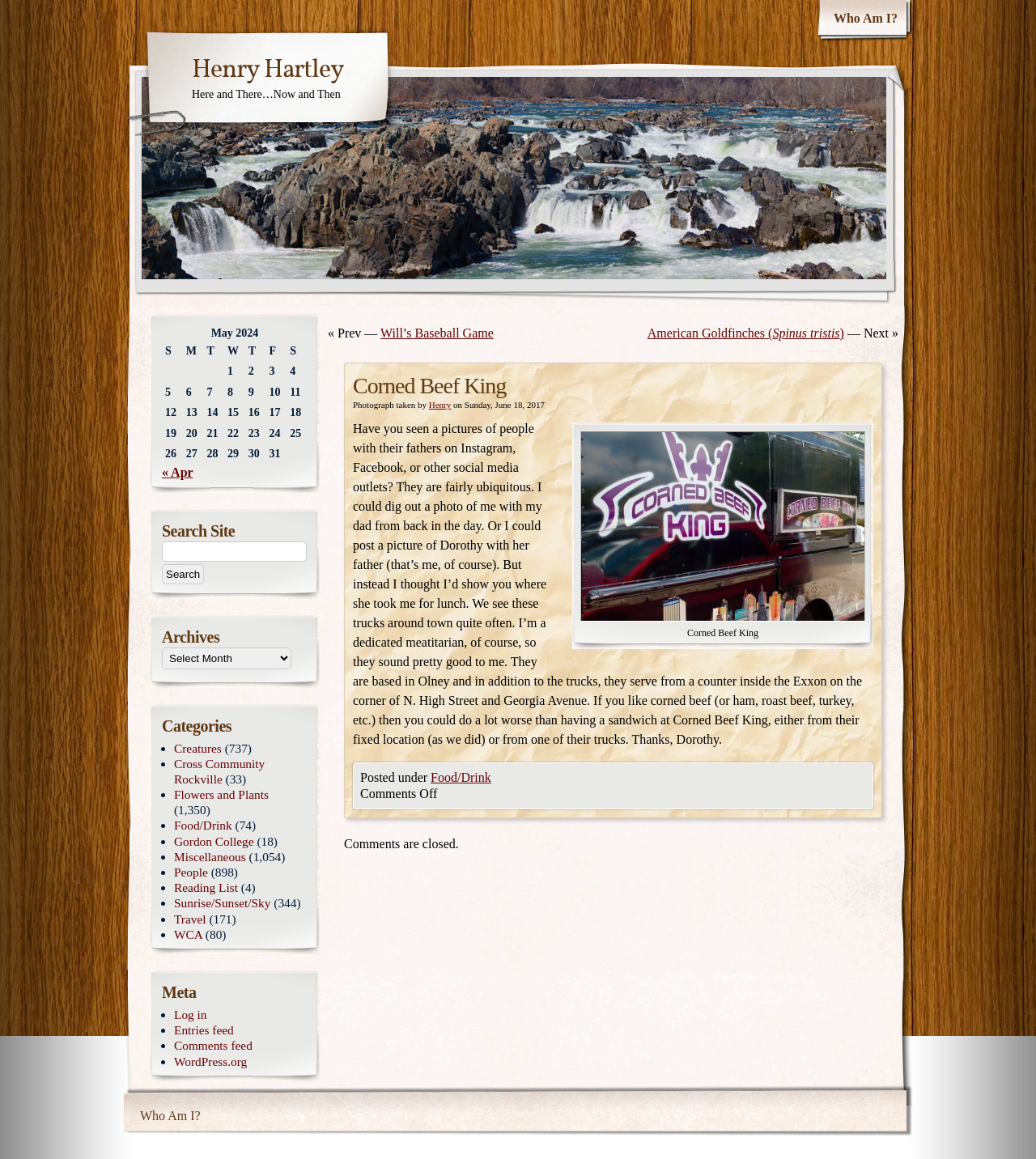Identify the bounding box coordinates of the section that should be clicked to achieve the task described: "Search for something".

[0.156, 0.467, 0.297, 0.506]